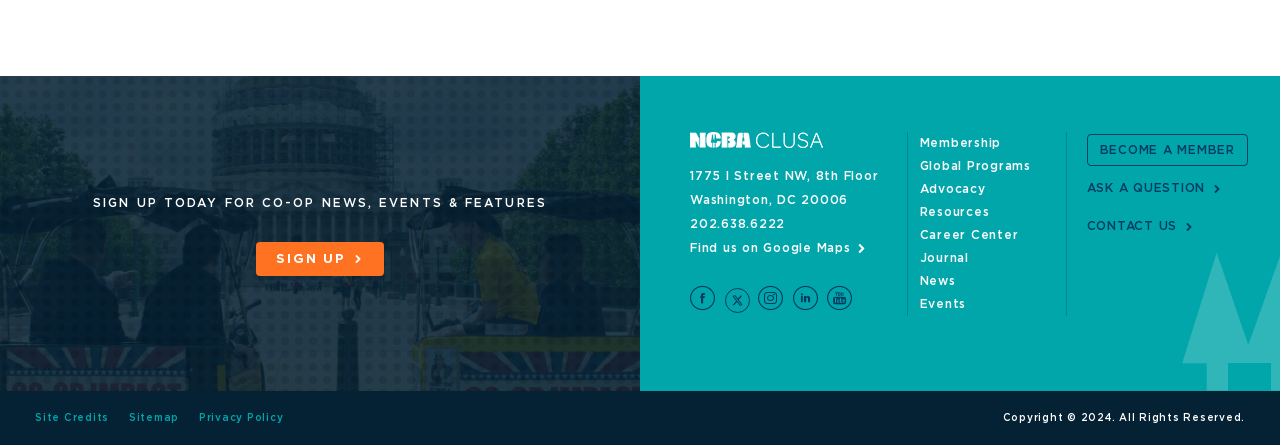Respond to the following query with just one word or a short phrase: 
How many main navigation links are present on the webpage?

7